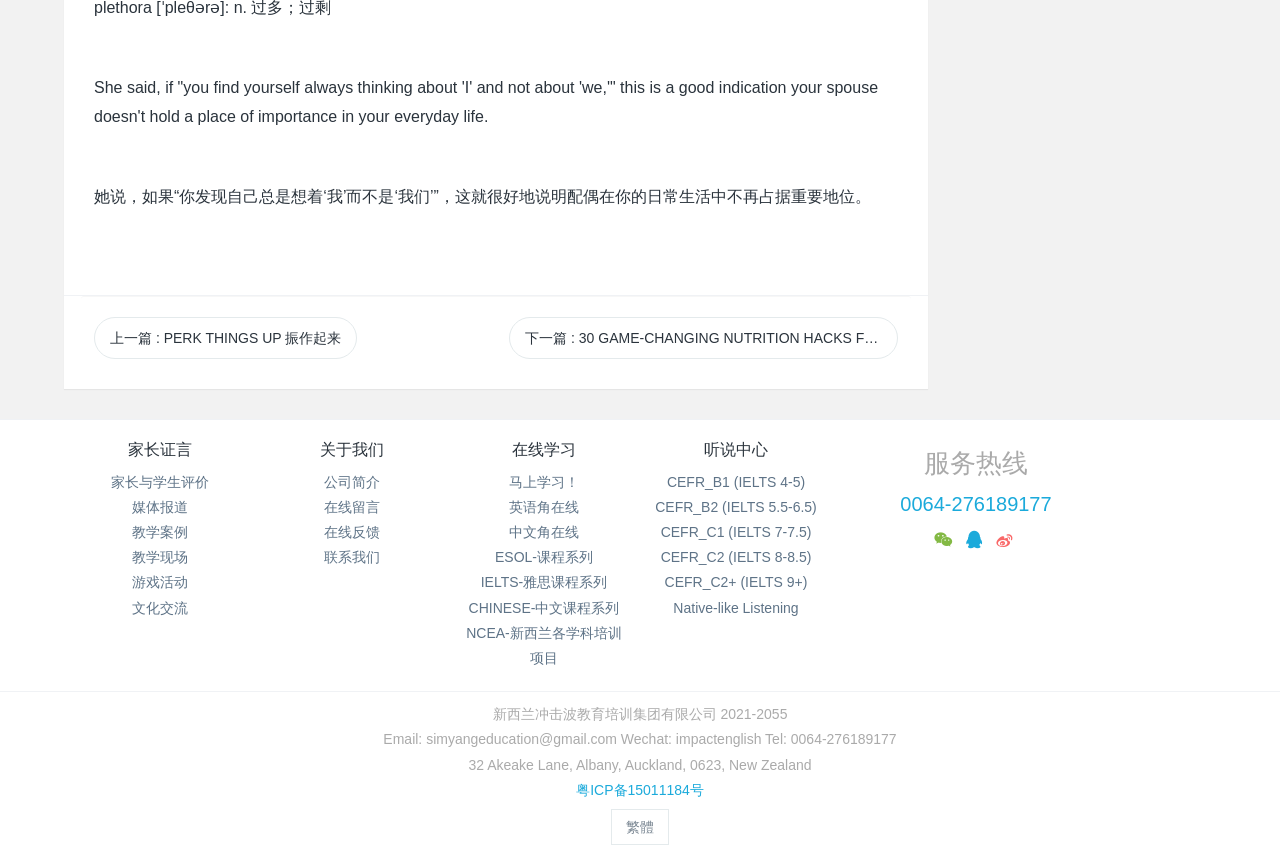Please identify the bounding box coordinates of the region to click in order to complete the given instruction: "Click the '上一篇' link". The coordinates should be four float numbers between 0 and 1, i.e., [left, top, right, bottom].

[0.073, 0.371, 0.279, 0.42]